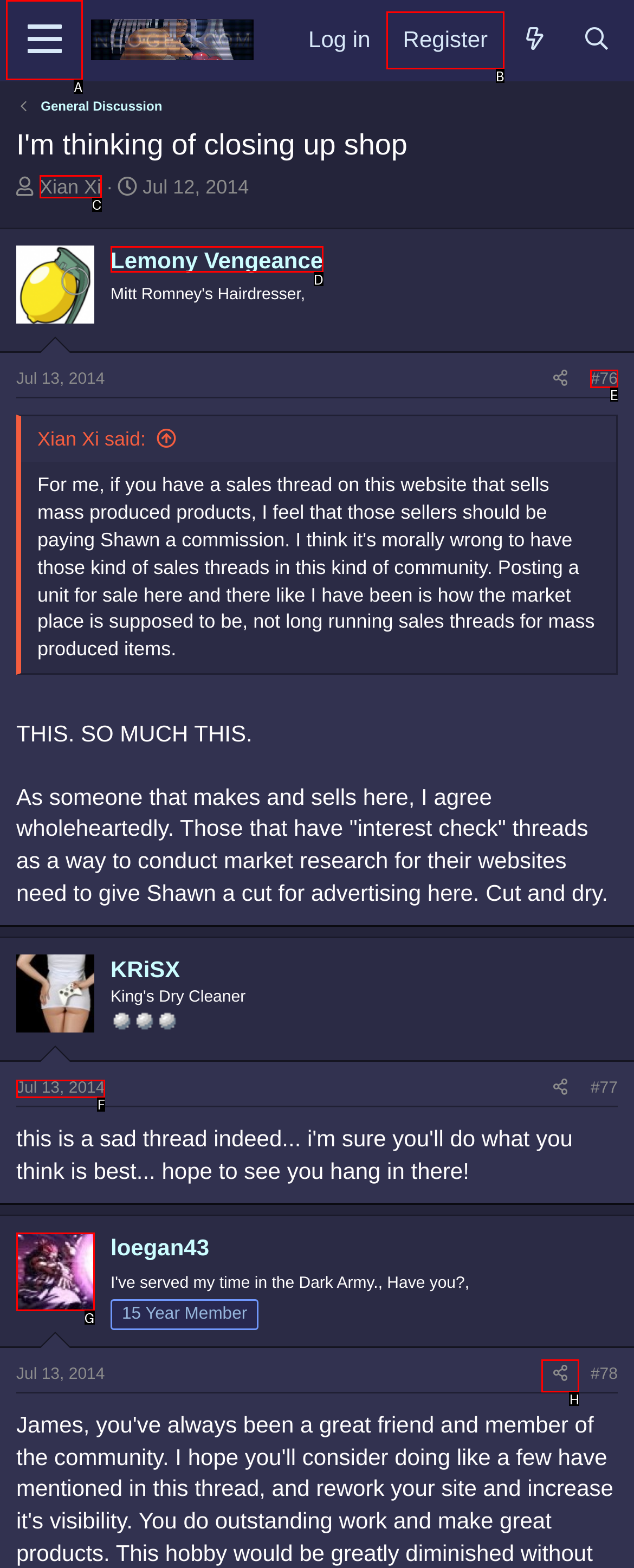Identify which lettered option completes the task: Click on the 'Menu' button. Provide the letter of the correct choice.

A